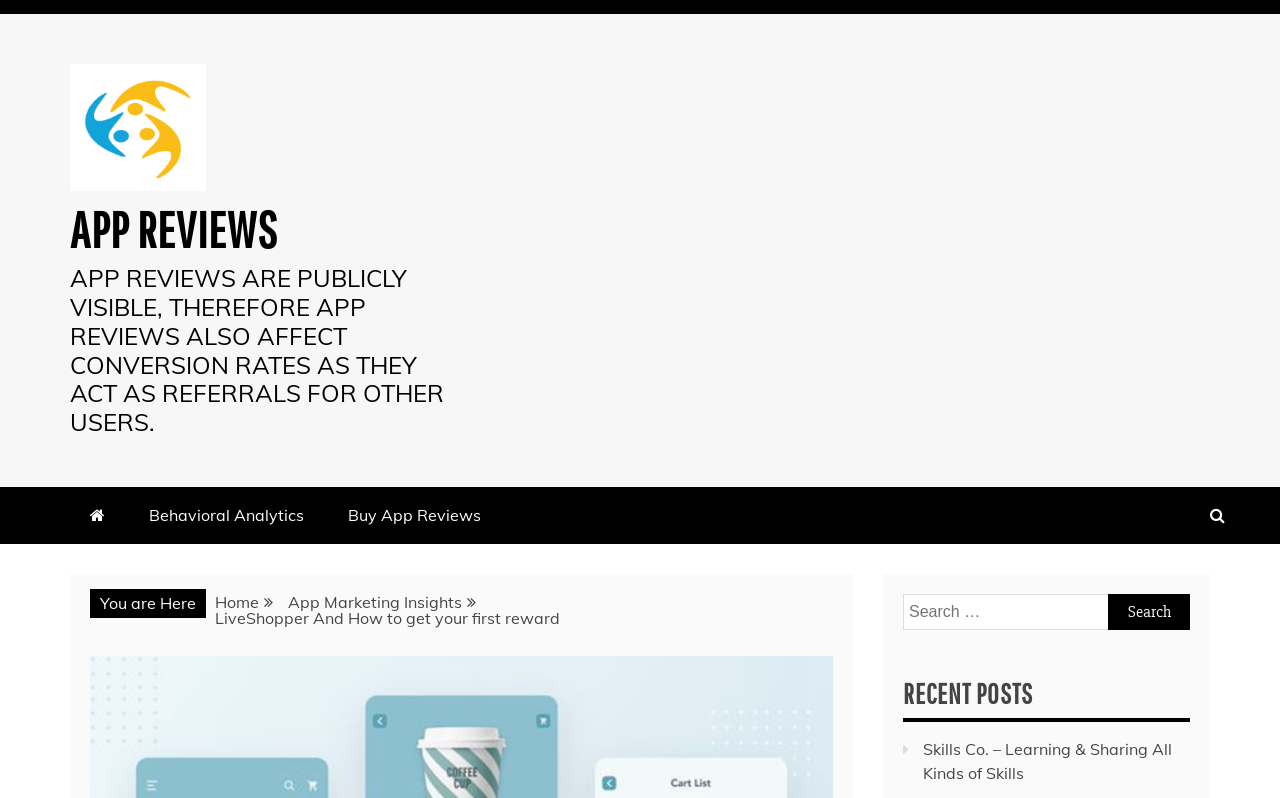Determine the bounding box coordinates of the section to be clicked to follow the instruction: "Read recent posts". The coordinates should be given as four float numbers between 0 and 1, formatted as [left, top, right, bottom].

[0.705, 0.84, 0.93, 0.904]